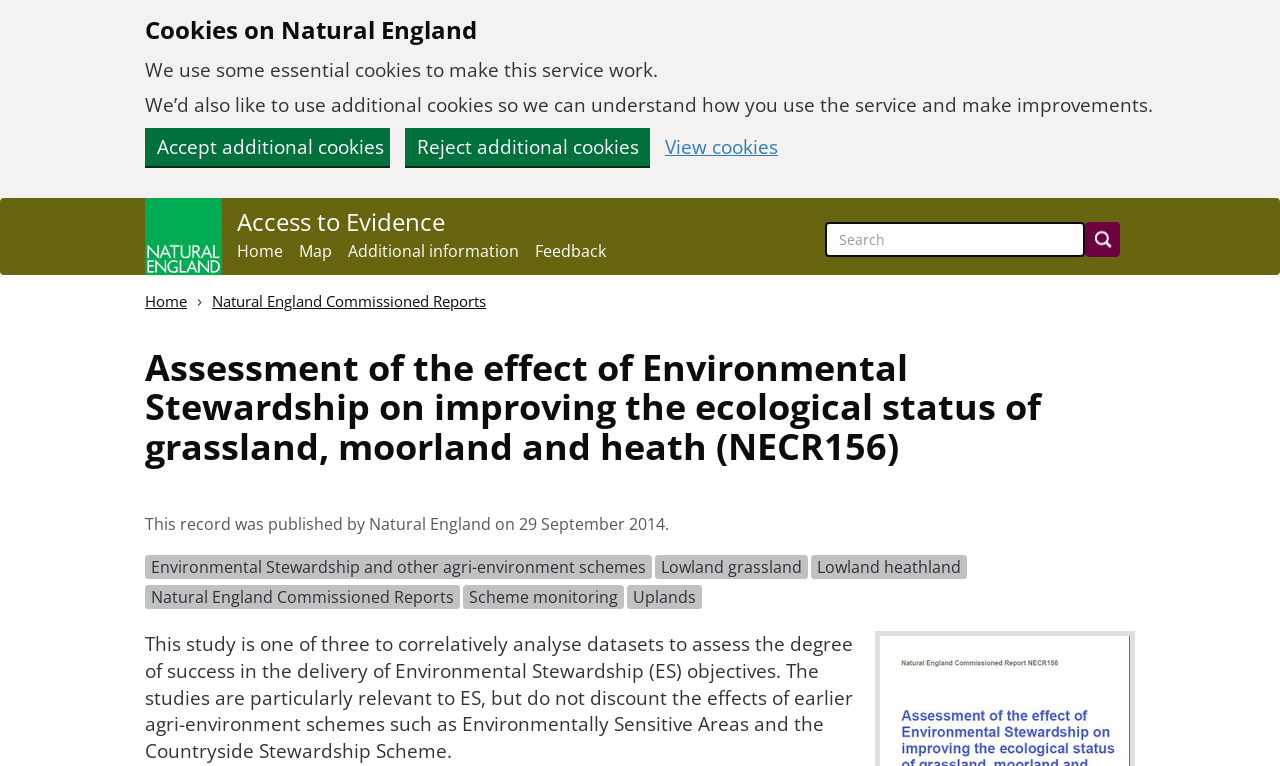What is the function of the 'Search' button?
Look at the image and answer the question using a single word or phrase.

To search the site